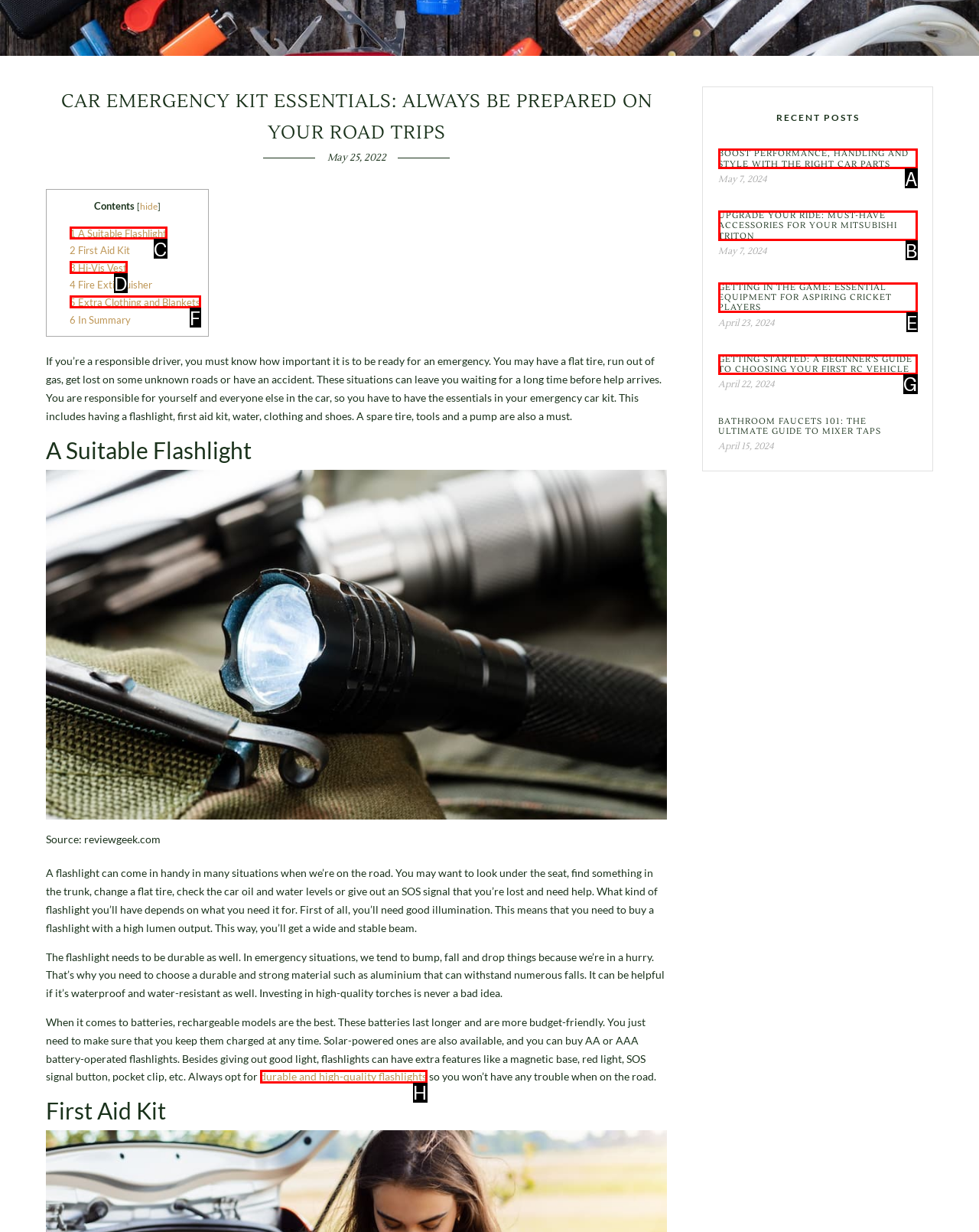Identify the letter of the UI element that corresponds to: 5 Extra Clothing and Blankets
Respond with the letter of the option directly.

F